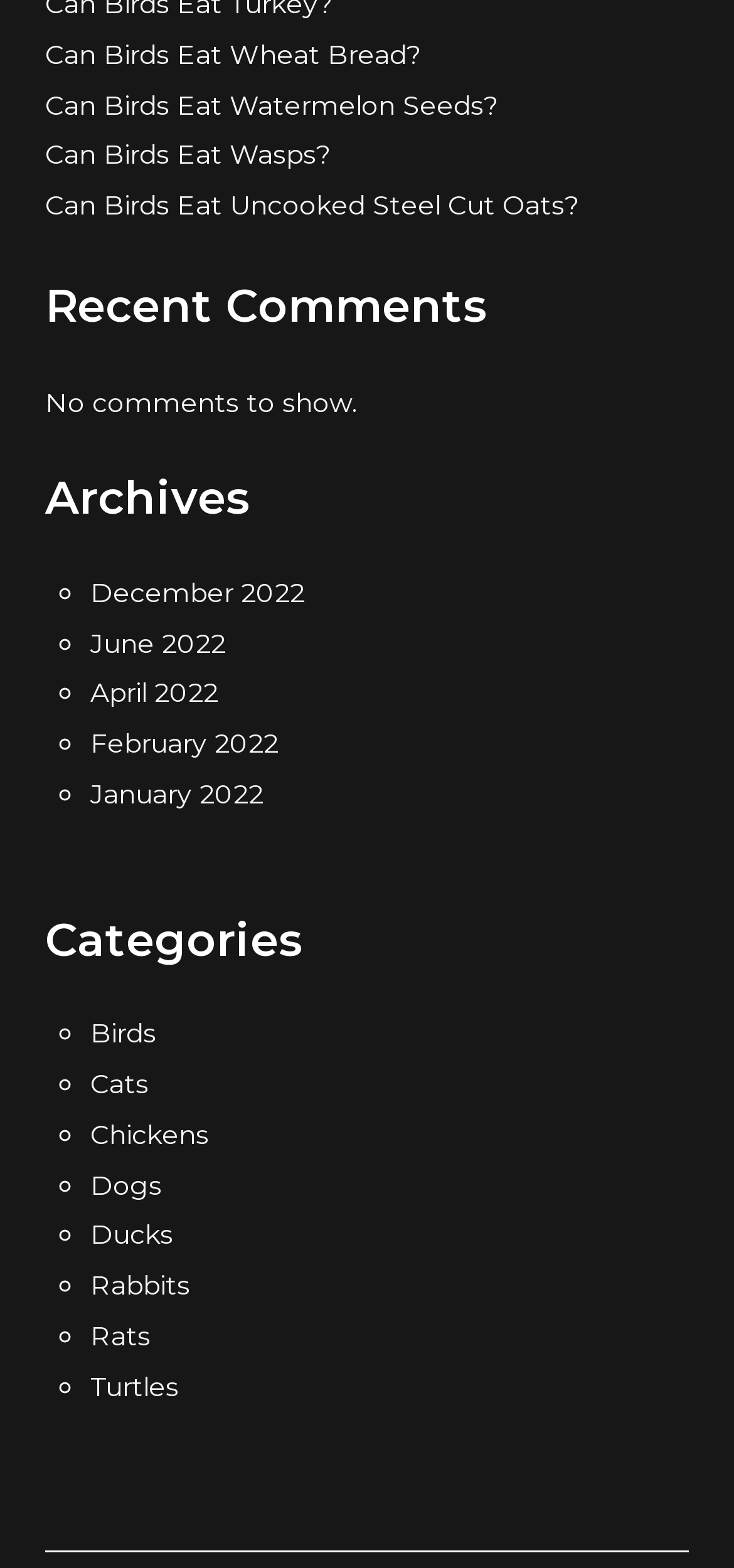Determine the bounding box coordinates for the area you should click to complete the following instruction: "Read 'Recent Comments'".

[0.062, 0.179, 0.938, 0.213]